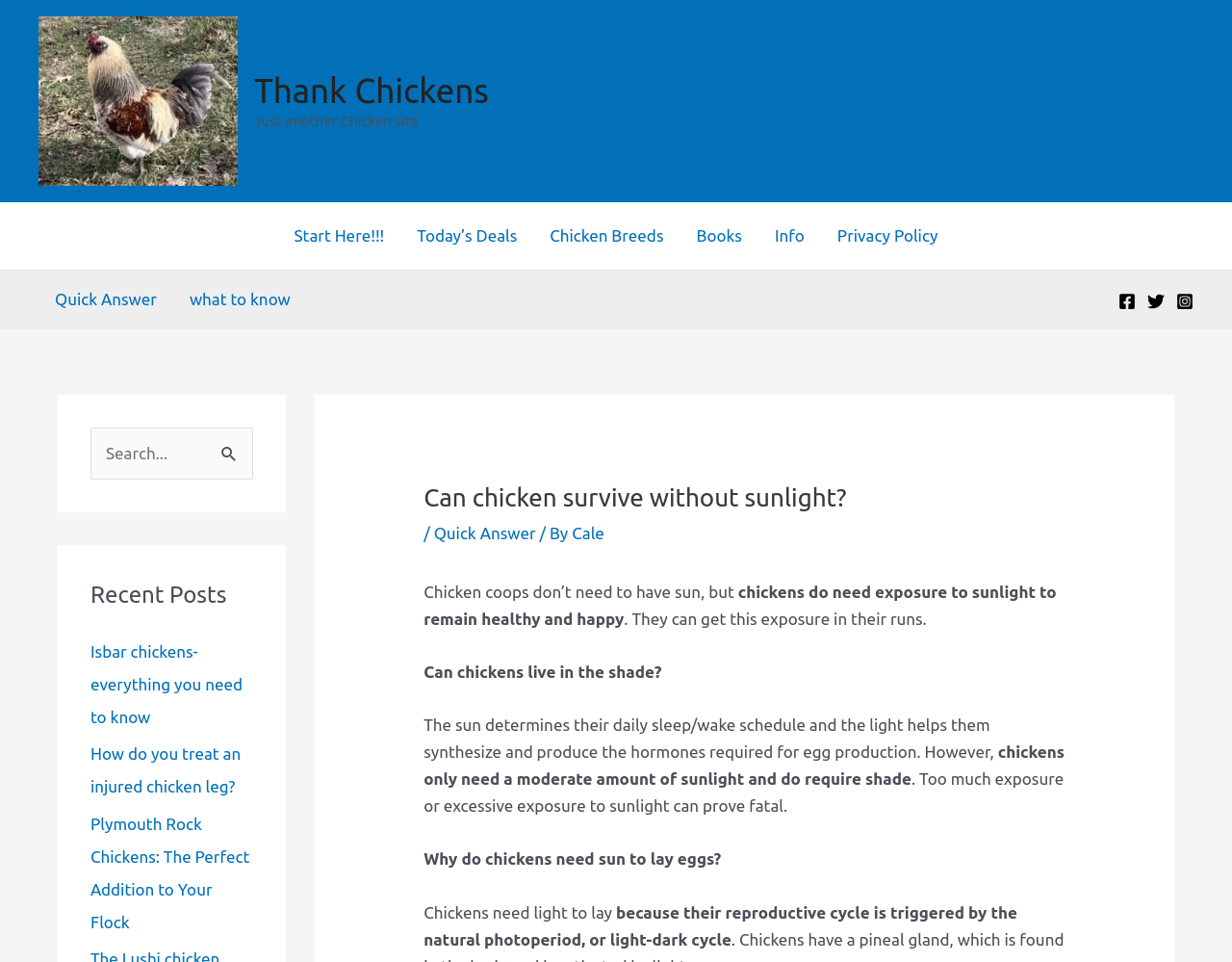How many navigation menus are there? Please answer the question using a single word or phrase based on the image.

2